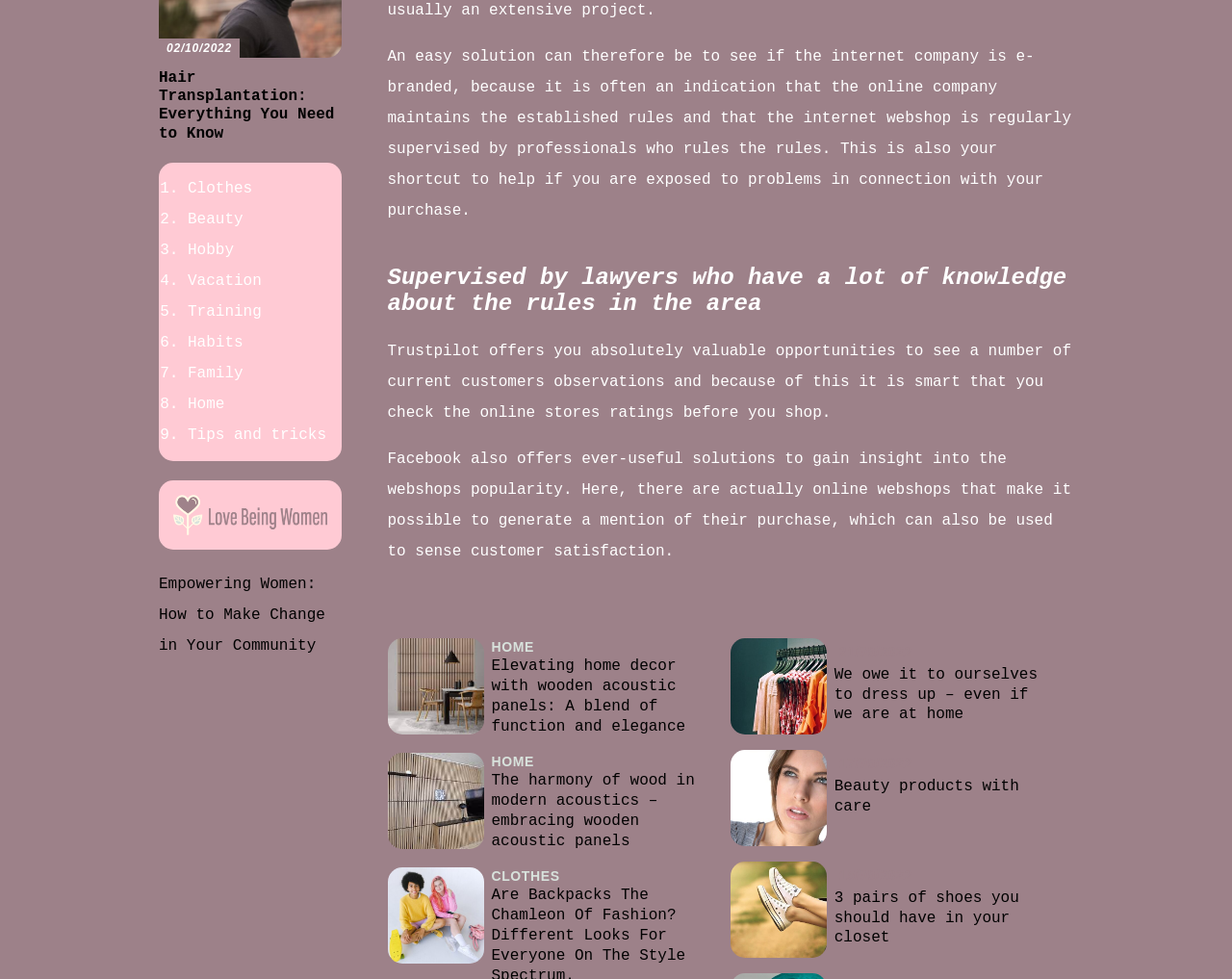Determine the bounding box coordinates of the clickable region to follow the instruction: "Click the link to read about elevating home decor with wooden acoustic panels".

[0.314, 0.644, 0.571, 0.761]